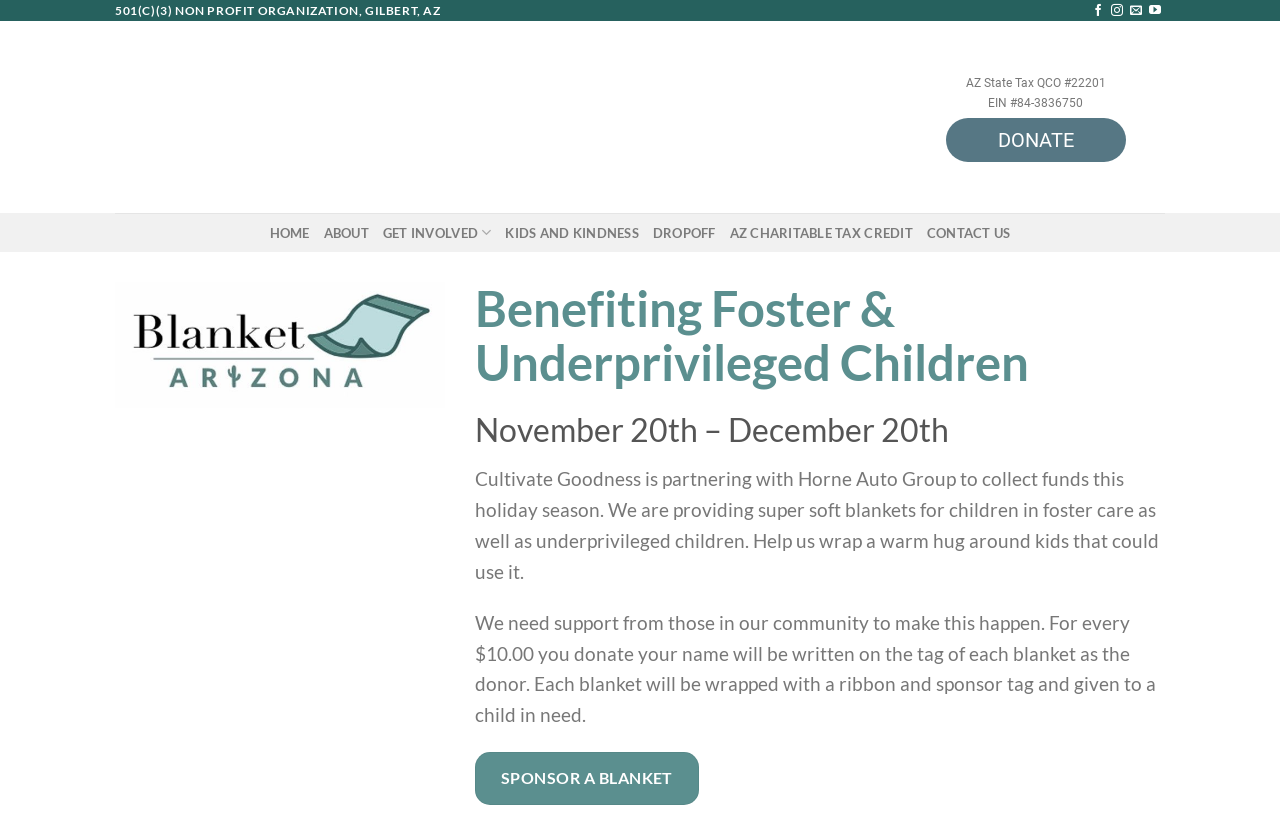Extract the main headline from the webpage and generate its text.

Benefiting Foster & Underprivileged Children